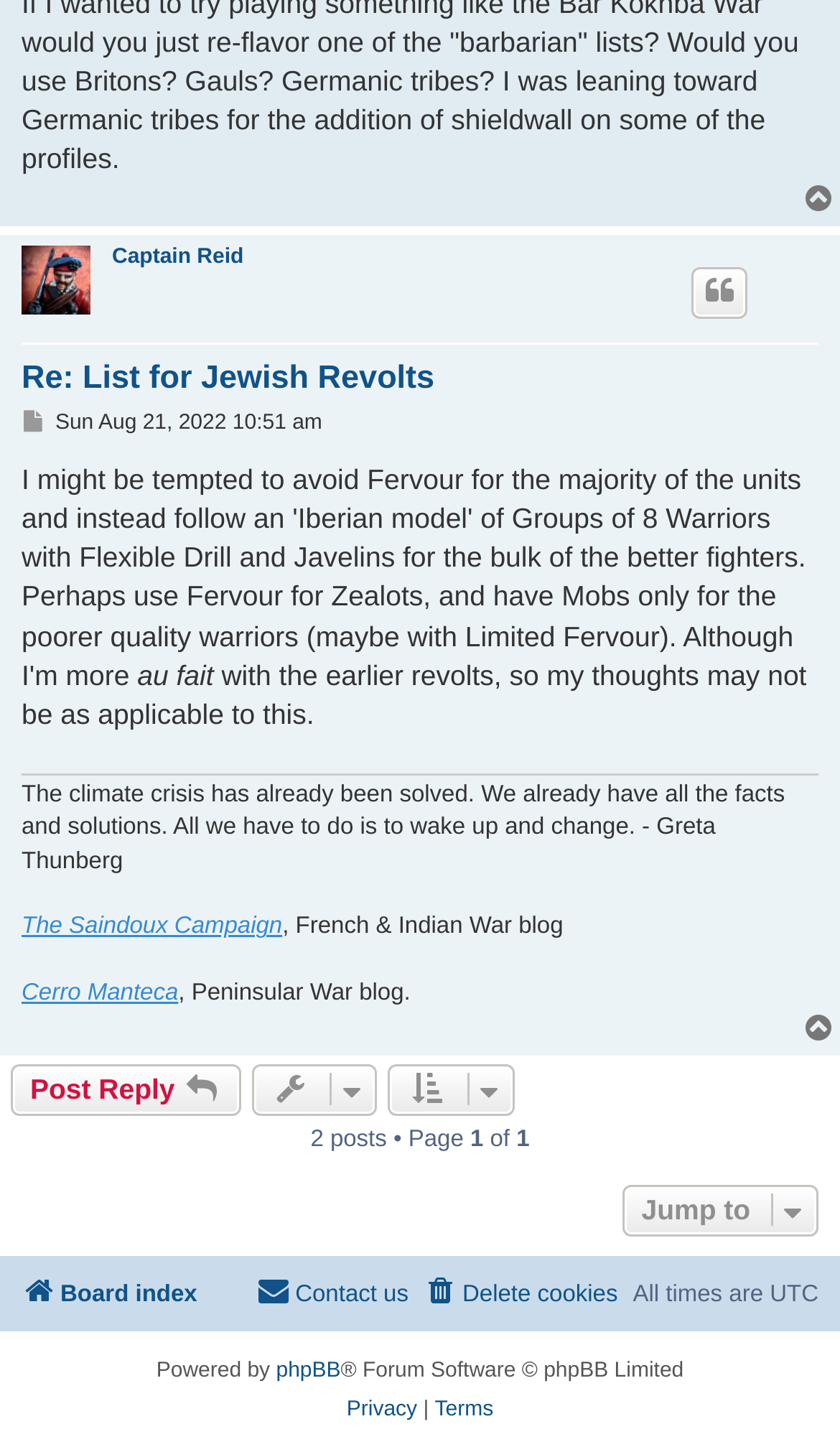Locate the bounding box of the UI element defined by this description: "The Saindoux Campaign". The coordinates should be given as four float numbers between 0 and 1, formatted as [left, top, right, bottom].

[0.026, 0.628, 0.336, 0.651]